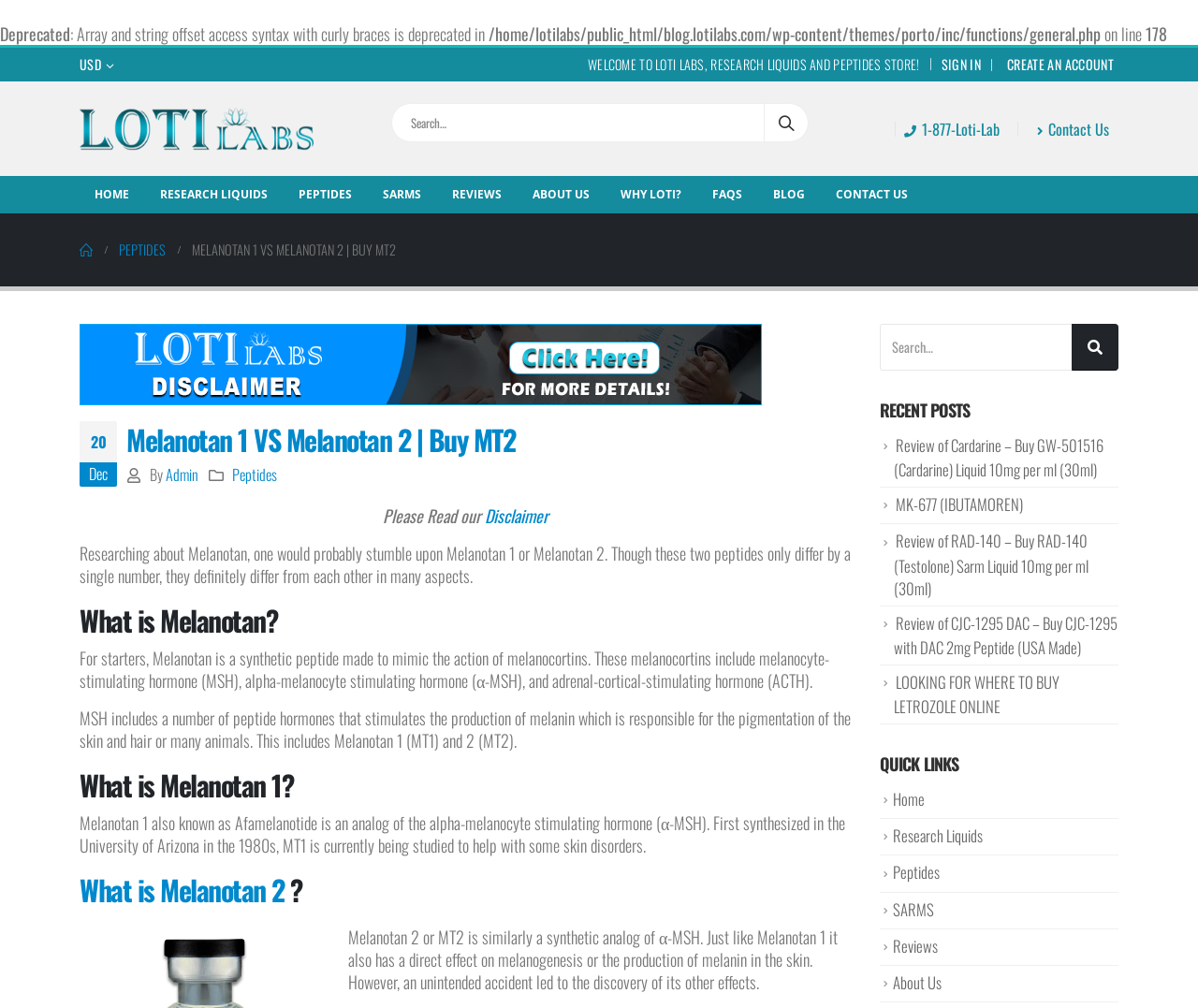Determine the bounding box coordinates of the region to click in order to accomplish the following instruction: "Sign in to the account". Provide the coordinates as four float numbers between 0 and 1, specifically [left, top, right, bottom].

[0.786, 0.047, 0.823, 0.081]